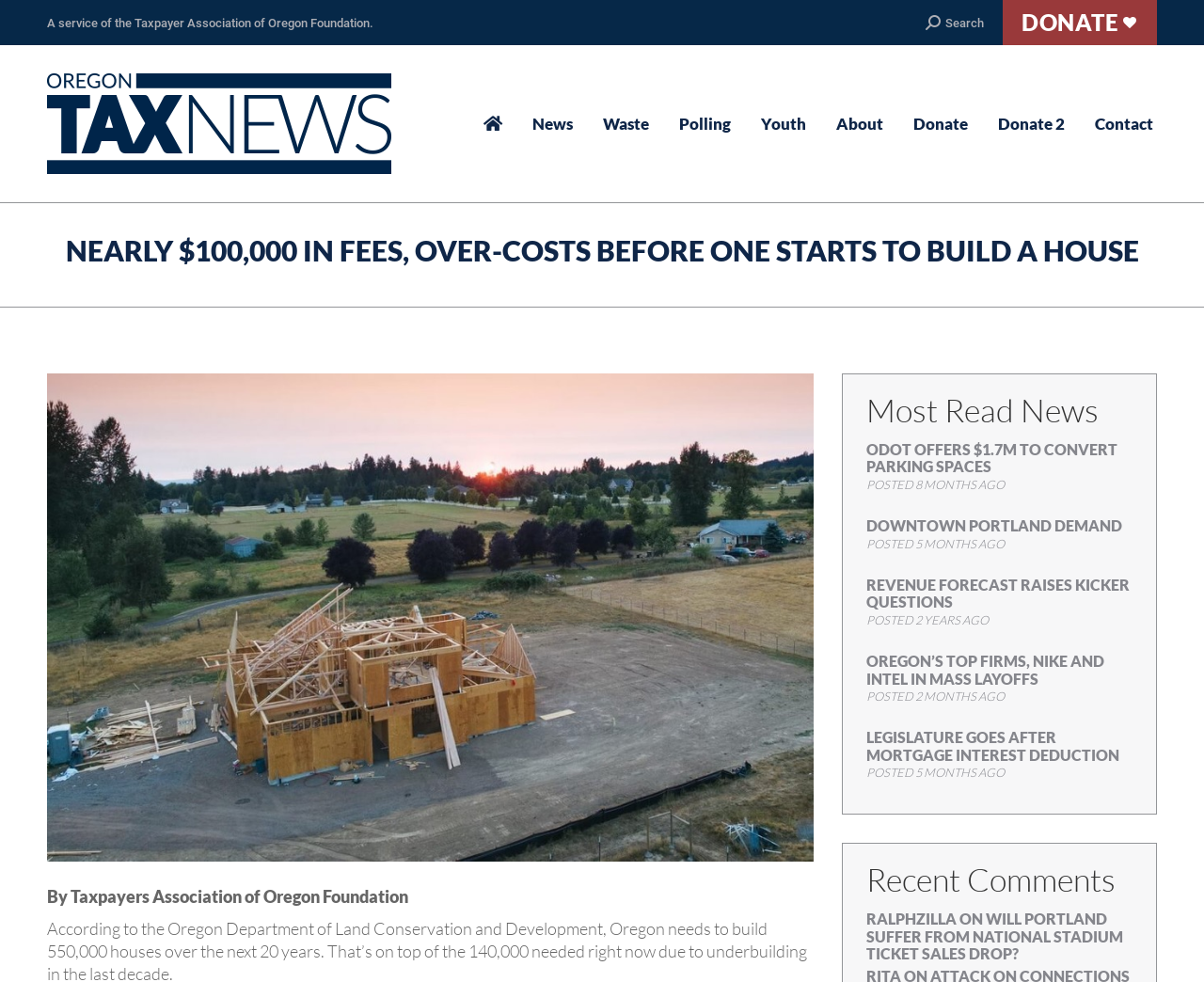Please identify the coordinates of the bounding box for the clickable region that will accomplish this instruction: "View the post about Downtown Portland demand".

[0.72, 0.526, 0.932, 0.544]